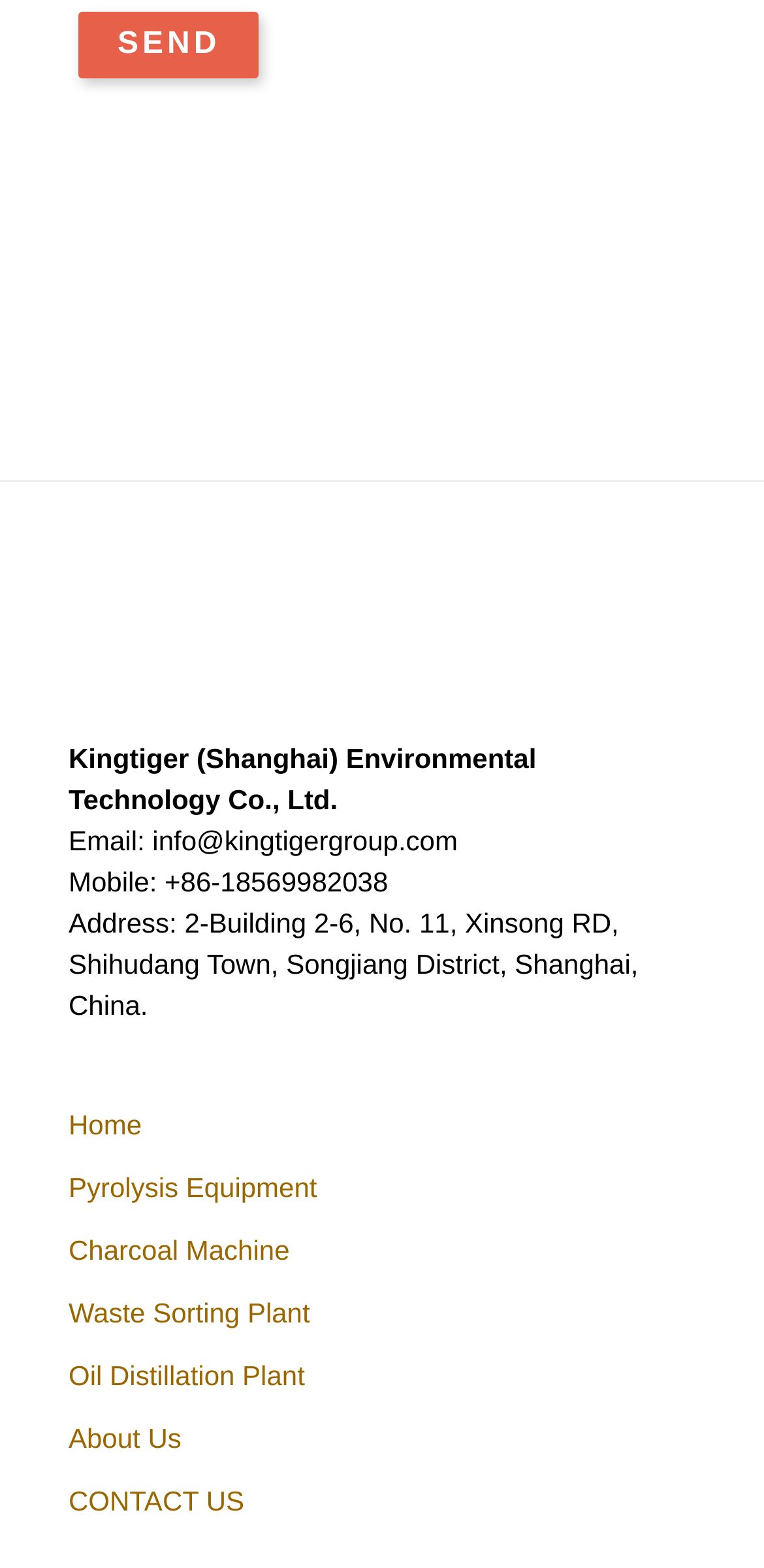Indicate the bounding box coordinates of the clickable region to achieve the following instruction: "View Pyrolysis Equipment page."

[0.09, 0.748, 0.415, 0.768]